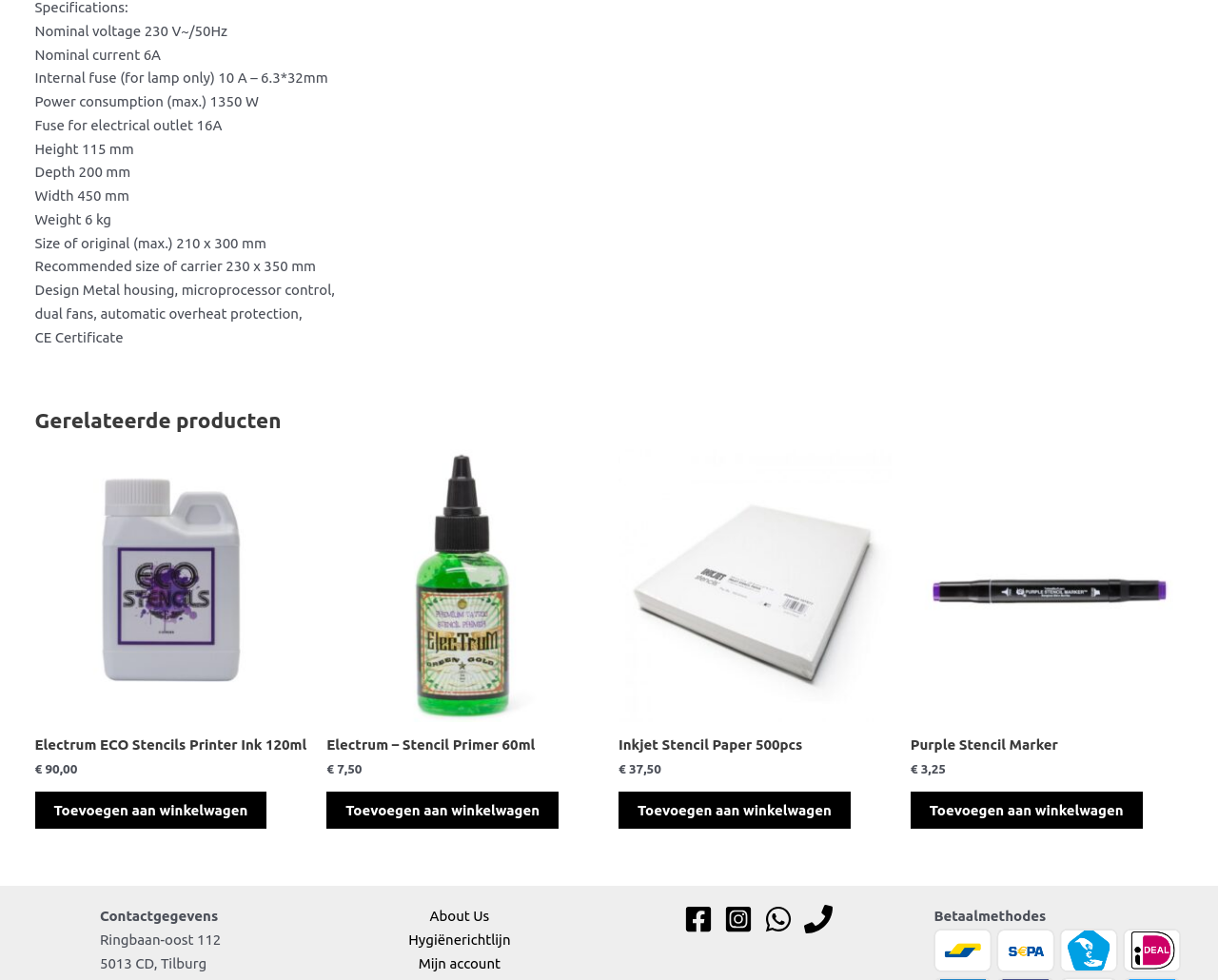Please provide the bounding box coordinates for the element that needs to be clicked to perform the following instruction: "View product details of Inkjet Stencil Paper 500pcs". The coordinates should be given as four float numbers between 0 and 1, i.e., [left, top, right, bottom].

[0.508, 0.75, 0.732, 0.777]